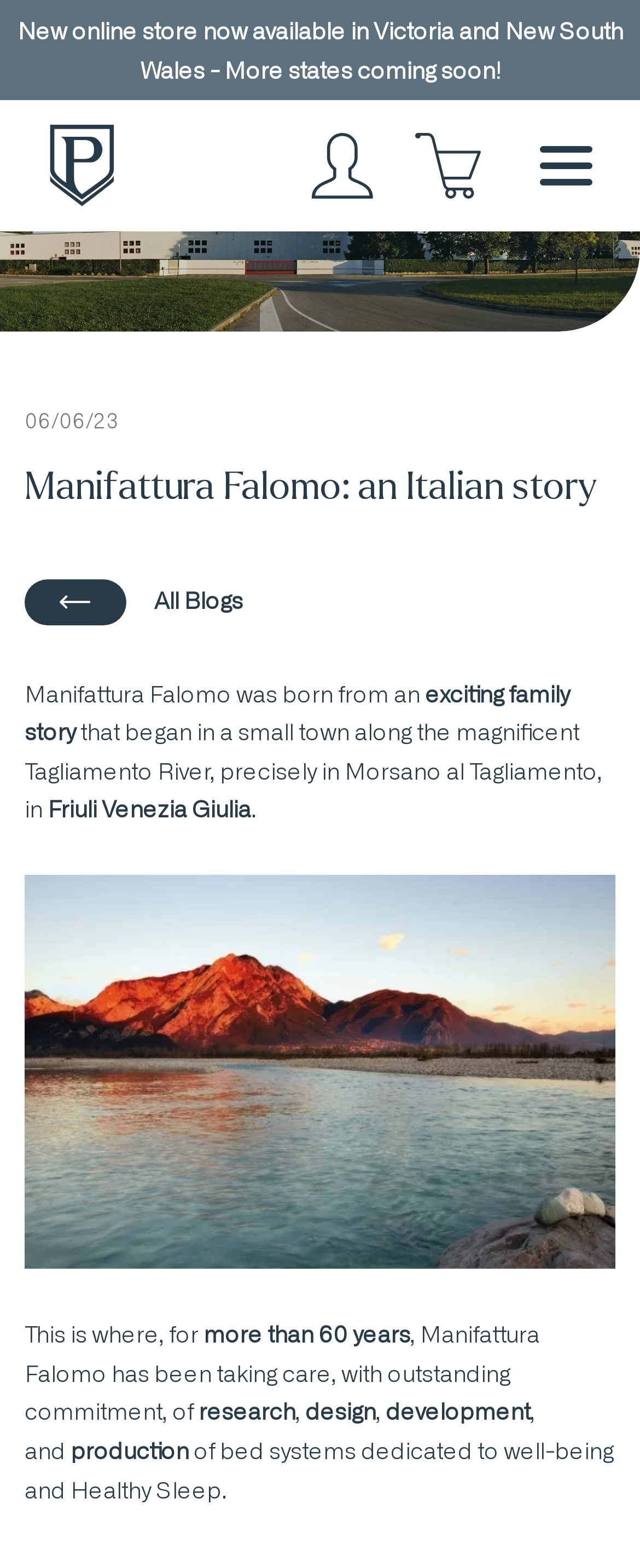Summarize the webpage comprehensively, mentioning all visible components.

The webpage is about Manifattura Falomo, an Italian company that specializes in designing and producing bed systems for well-being and healthy sleep. At the top of the page, there is a notification announcing the launch of their online store in Victoria and New South Wales, with more states to come soon. 

Below the notification, there is a menu bar with several buttons and links, including "About", "Products", "Online Store", "Contact", "Showrooms", and "Customer Service". The "About" section has a dropdown menu with links to "Why PLEGA", "Certifications", "History", and "Blog". The "Products" section also has a dropdown menu with links to various product categories, such as "PLEGA Beds", "Medical Mattress", "Lift Chairs", and "Bed Accessories".

On the right side of the page, there are three images with links, possibly showcasing the company's products or services. Below these images, there is a phone number, "1800 648 648", which is also a heading.

In the main content area, there is a heading that reads "Manifattura Falomo: an Italian story". Below the heading, there is a brief introduction to the company, which was founded in a small town in Friuli Venezia Giulia, Italy, over 60 years ago. The text describes the company's commitment to research, design, development, and production of bed systems dedicated to well-being and healthy sleep. There is also an image of the company's logo and a link to "All Blogs" with a small image.

Throughout the page, there are several static text elements and images, including a large image of the company's logo at the bottom of the page.